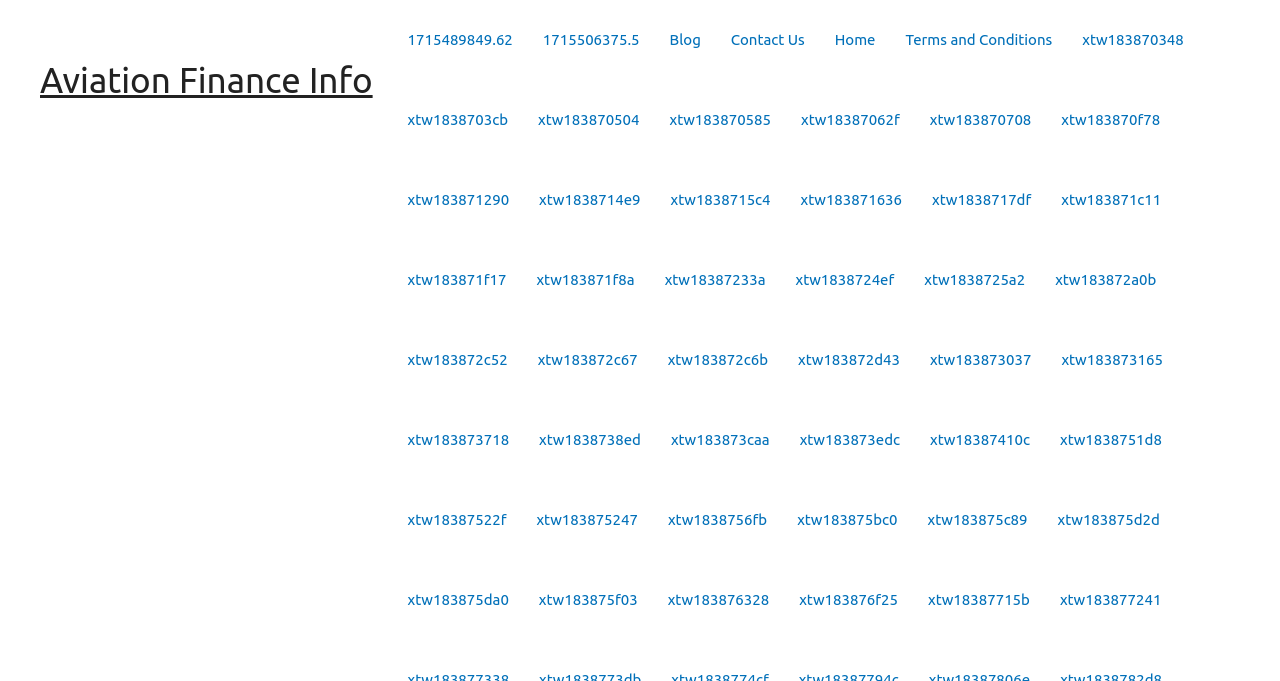Could you find the bounding box coordinates of the clickable area to complete this instruction: "Visit the 'Blog' page"?

[0.511, 0.0, 0.559, 0.117]